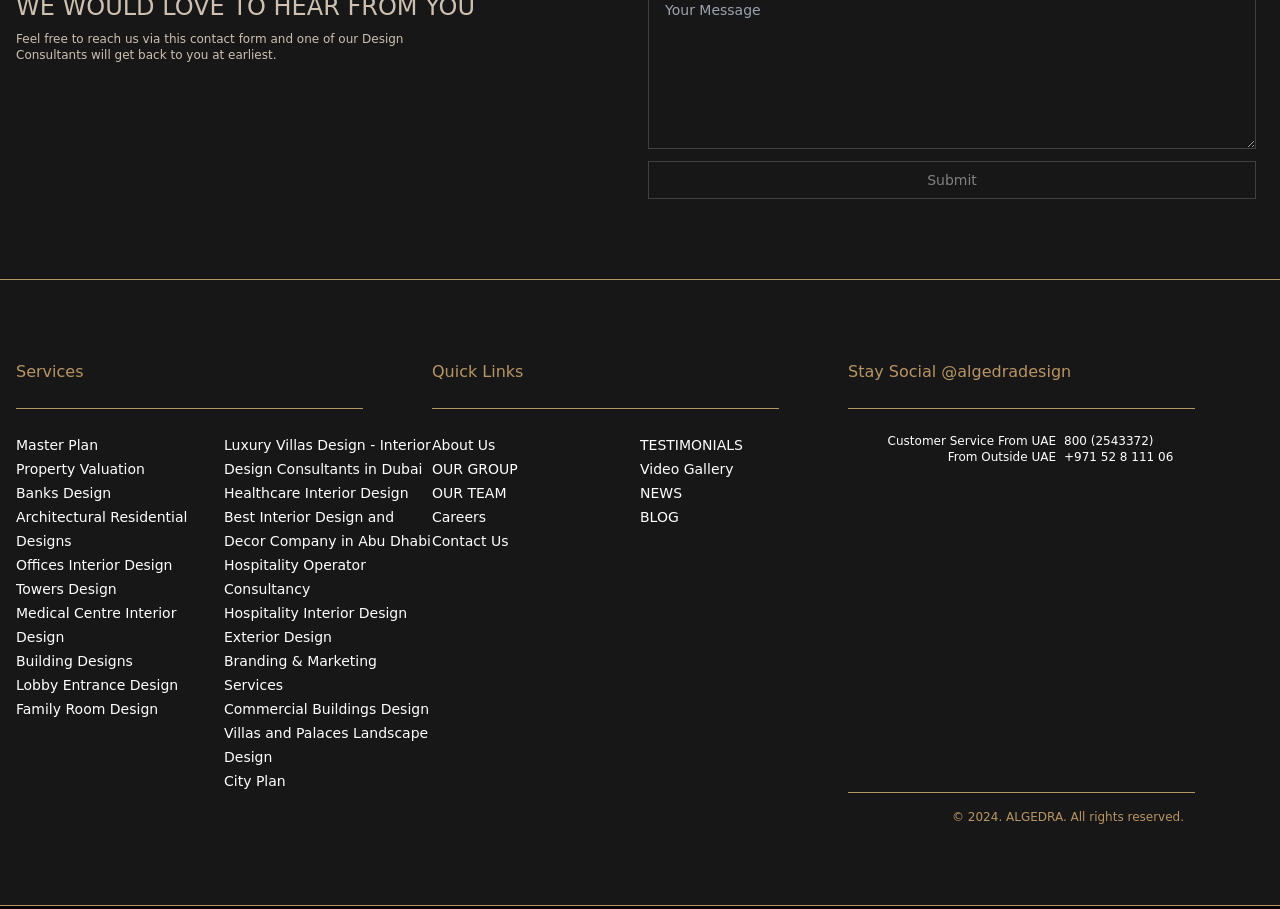What is the purpose of the contact form? Examine the screenshot and reply using just one word or a brief phrase.

To reach Design Consultants